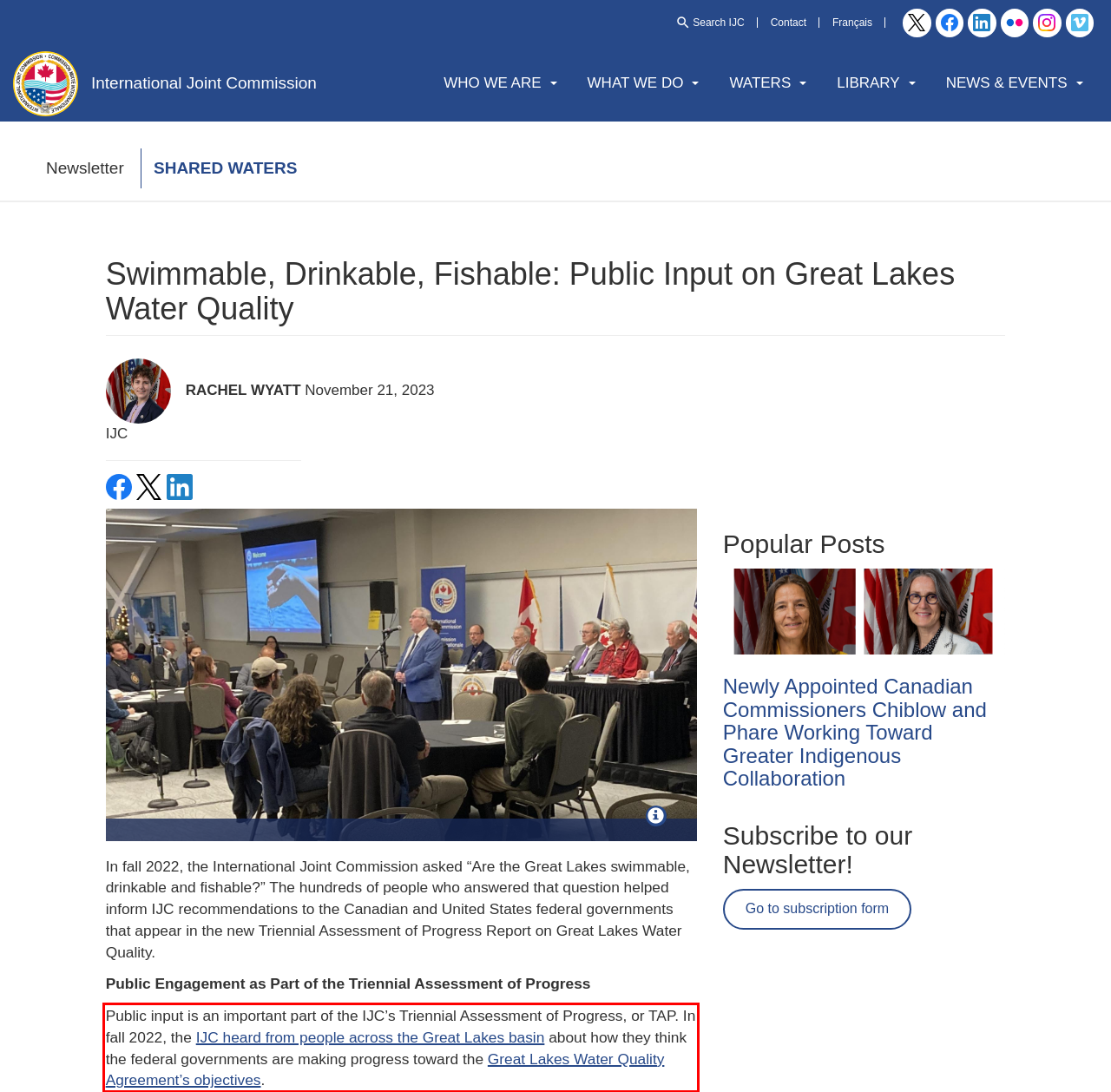You are presented with a webpage screenshot featuring a red bounding box. Perform OCR on the text inside the red bounding box and extract the content.

Public input is an important part of the IJC’s Triennial Assessment of Progress, or TAP. In fall 2022, the IJC heard from people across the Great Lakes basin about how they think the federal governments are making progress toward the Great Lakes Water Quality Agreement’s objectives.